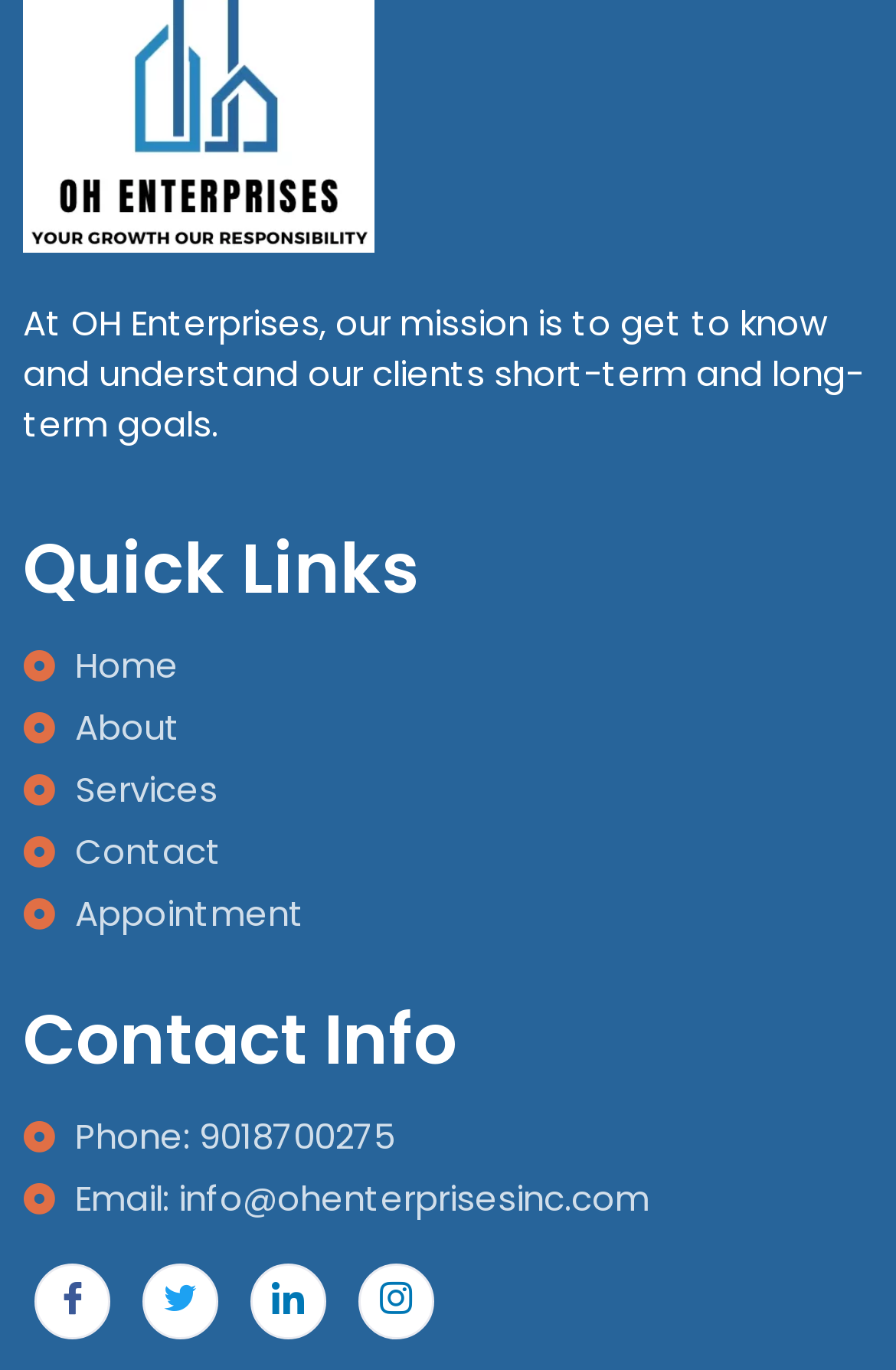Please provide a brief answer to the following inquiry using a single word or phrase:
How many quick links are available?

5